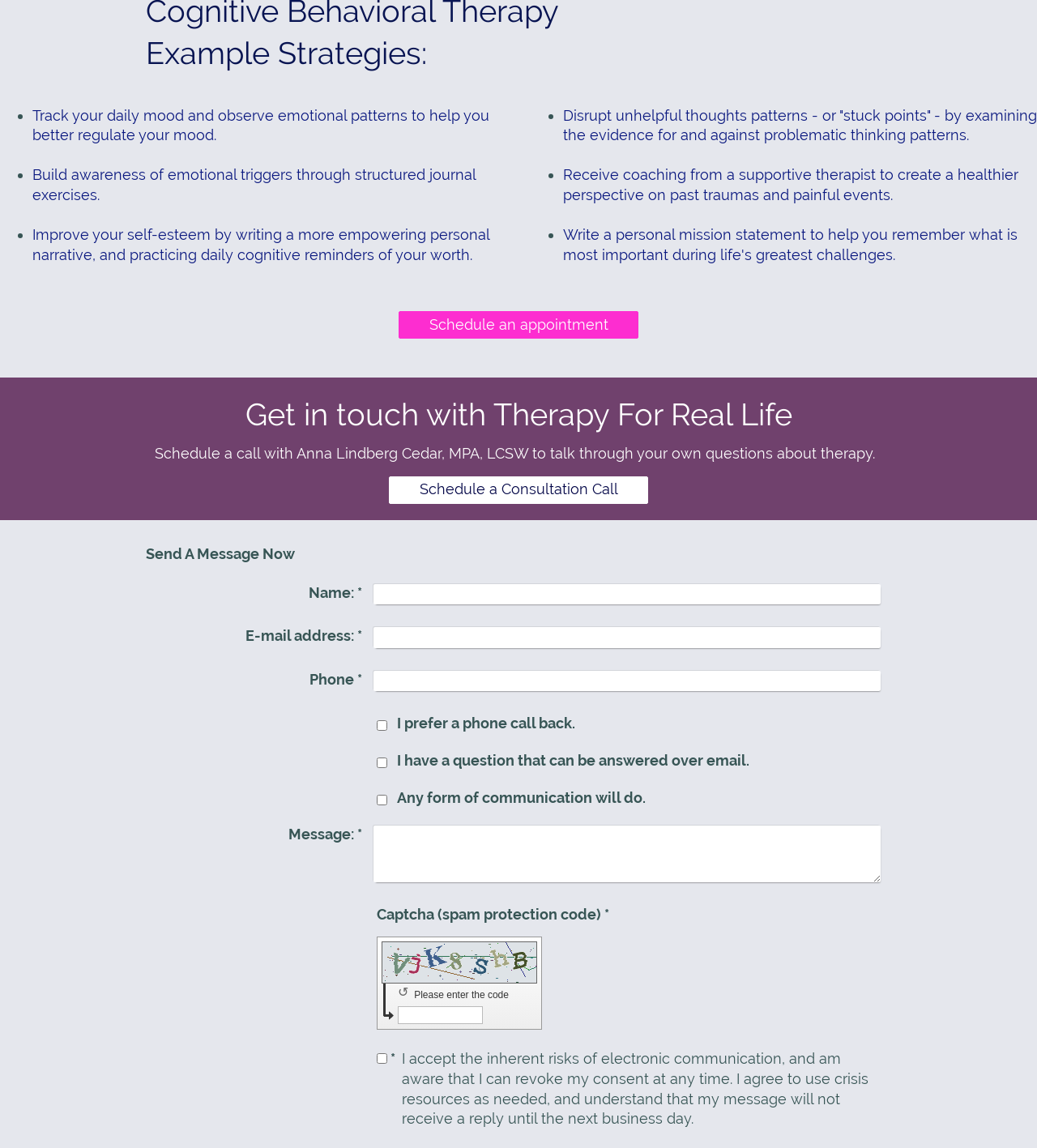Please indicate the bounding box coordinates of the element's region to be clicked to achieve the instruction: "Click Schedule an appointment". Provide the coordinates as four float numbers between 0 and 1, i.e., [left, top, right, bottom].

[0.384, 0.271, 0.616, 0.295]